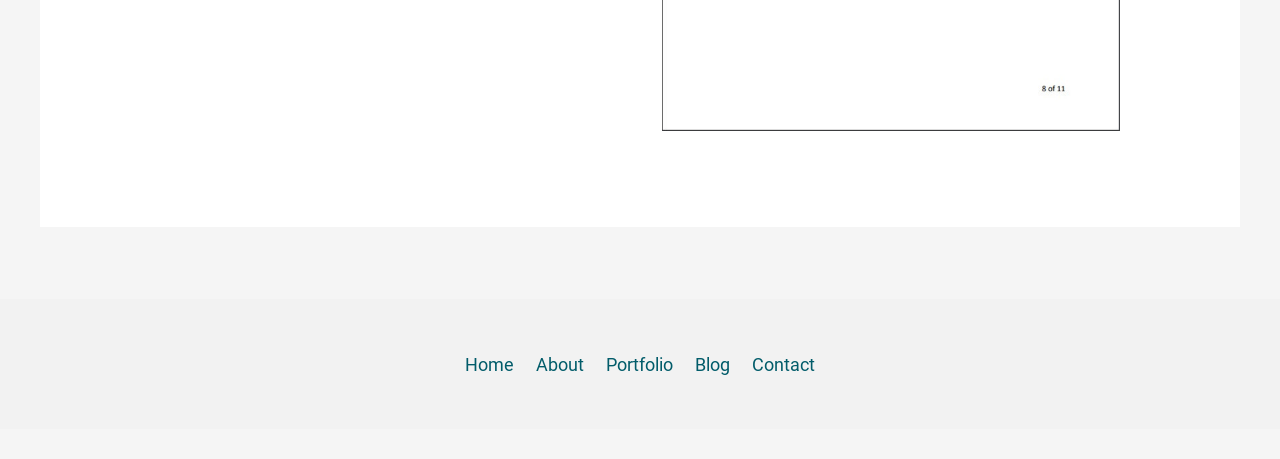What is the first menu item?
Give a one-word or short phrase answer based on the image.

Home